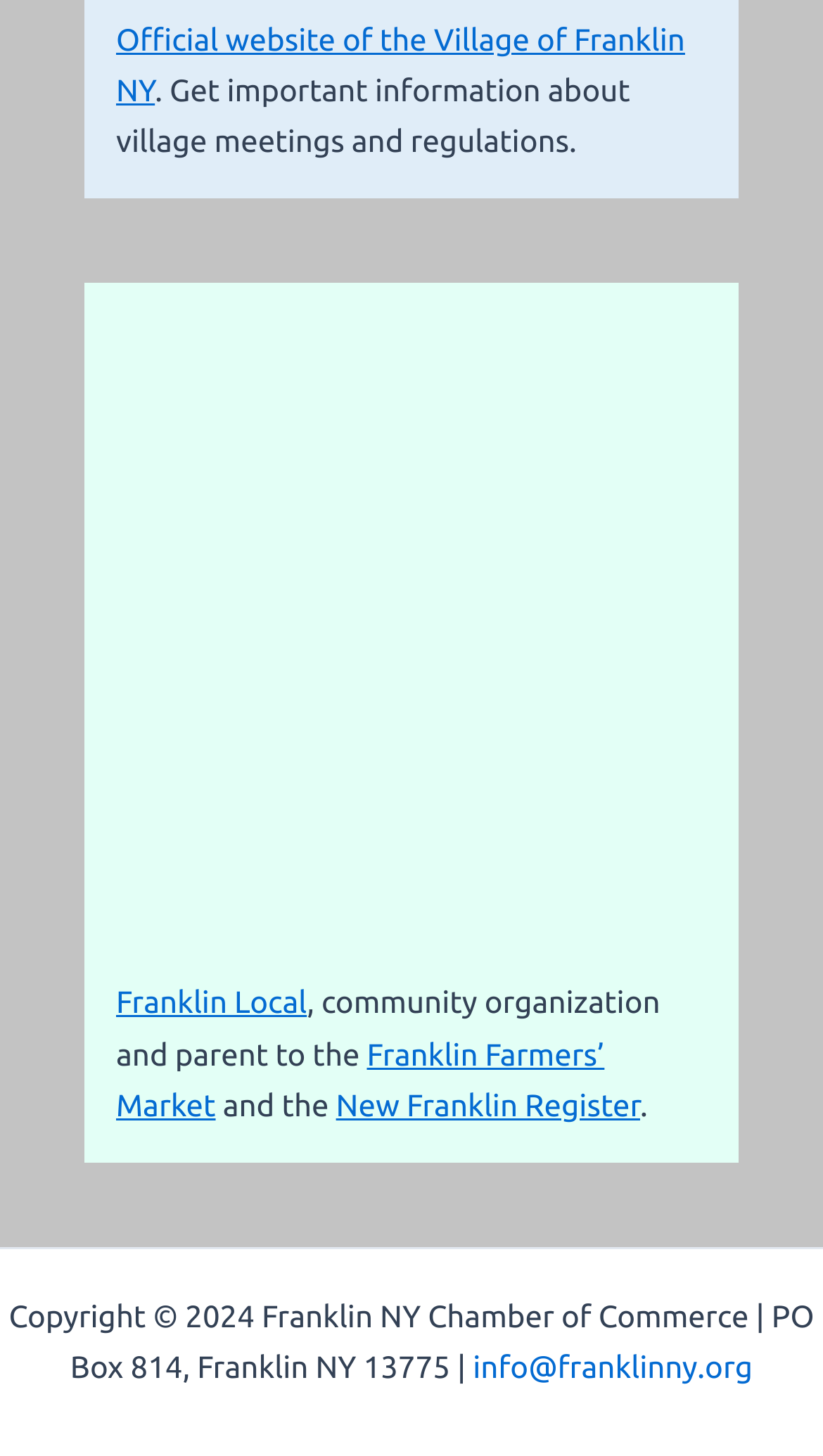Can you look at the image and give a comprehensive answer to the question:
What is the contact email of the Franklin NY Chamber of Commerce?

The contact email of the Franklin NY Chamber of Commerce can be found at the bottom of the page, where it is written as 'info@franklinny.org'.